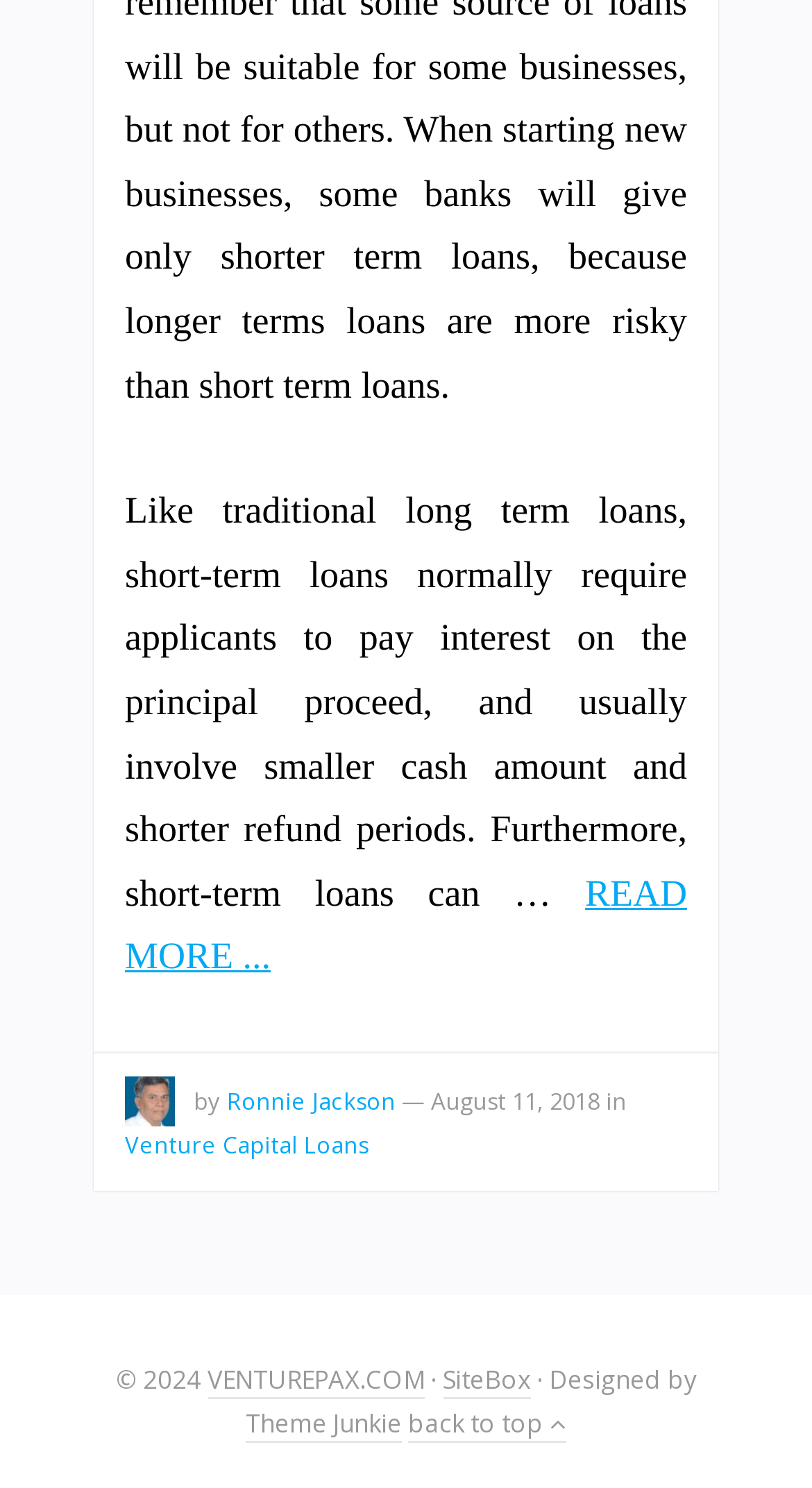Pinpoint the bounding box coordinates of the element to be clicked to execute the instruction: "Back to top".

[0.503, 0.944, 0.697, 0.97]